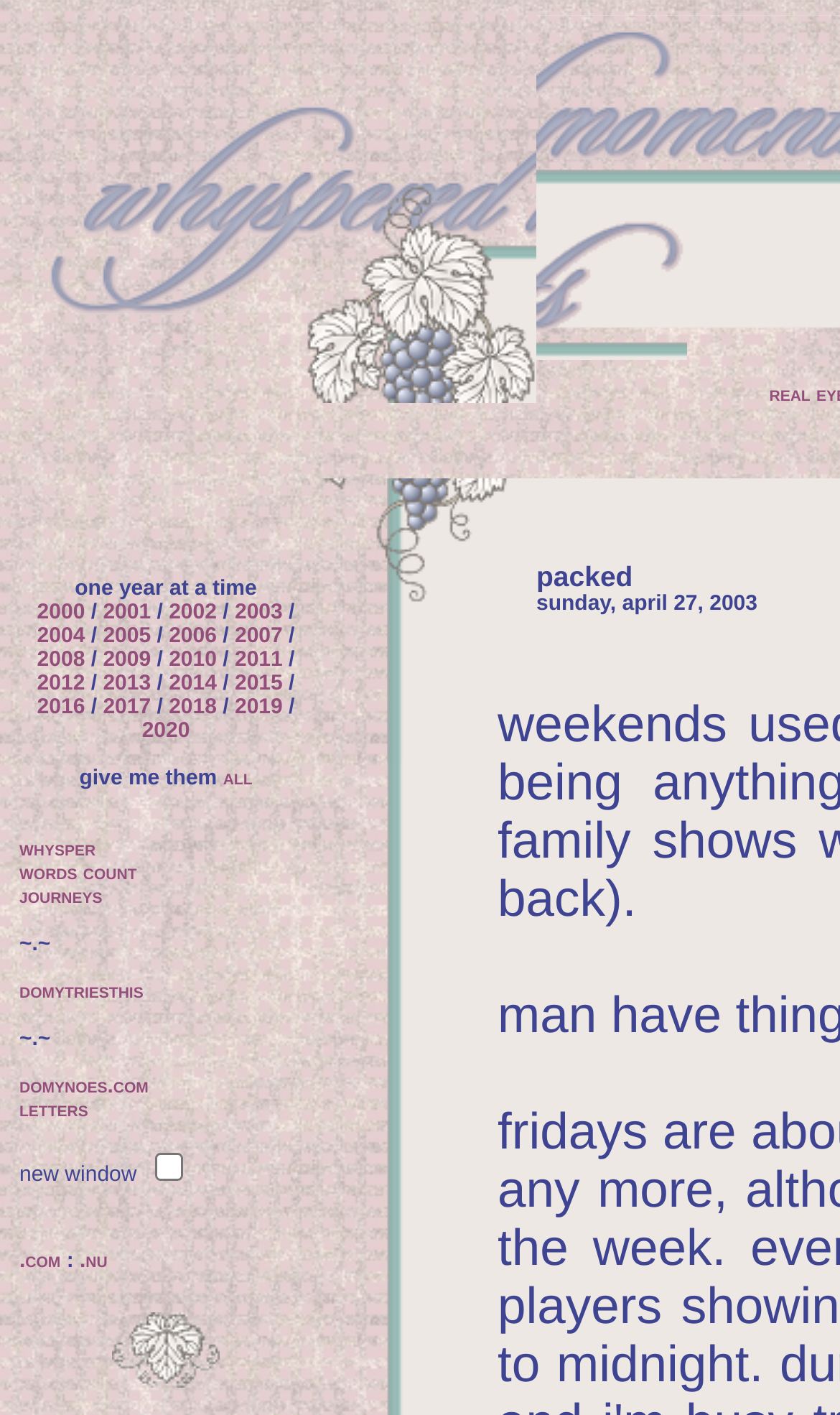Locate the bounding box coordinates of the clickable area needed to fulfill the instruction: "click the domynoes.com link".

[0.023, 0.76, 0.177, 0.777]